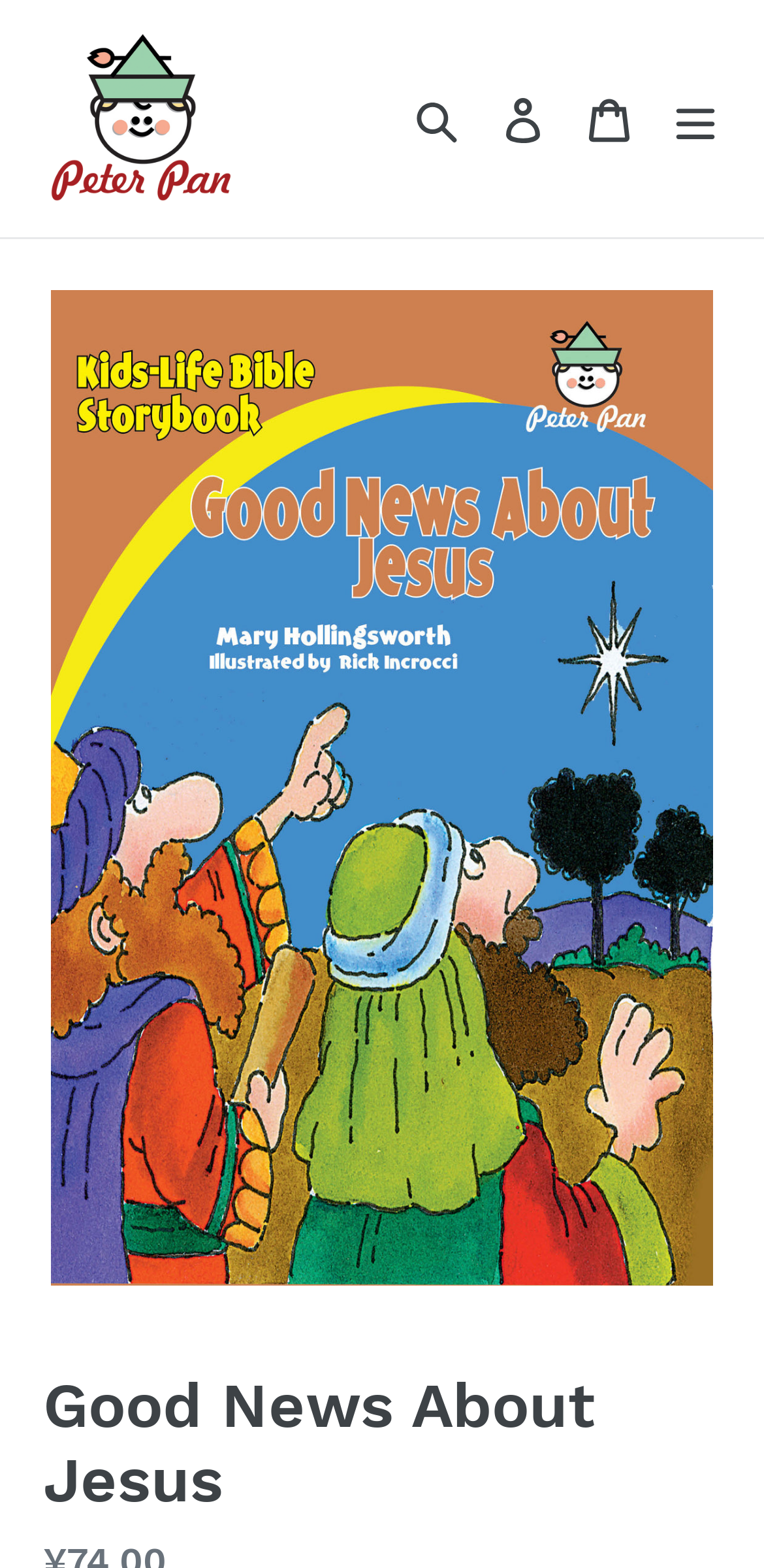Explain the webpage in detail, including its primary components.

The webpage is about "Good News About Jesus" and appears to be an online store or platform related to Peter Pan Records. At the top left corner, there is a link to "Peter Pan Records" accompanied by an image with the same name. 

On the top right side, there are three links: "Search", "Log in", and "Cart", which are positioned in a row. The "Search" link is a button that, when clicked, opens a dialog box. 

Below the top section, there is a large image that spans almost the entire width of the page, with the title "Good News About Jesus" written in a heading element at the bottom of the page. 

Additionally, there is a "Menu" button at the top right corner, which controls a mobile navigation menu.